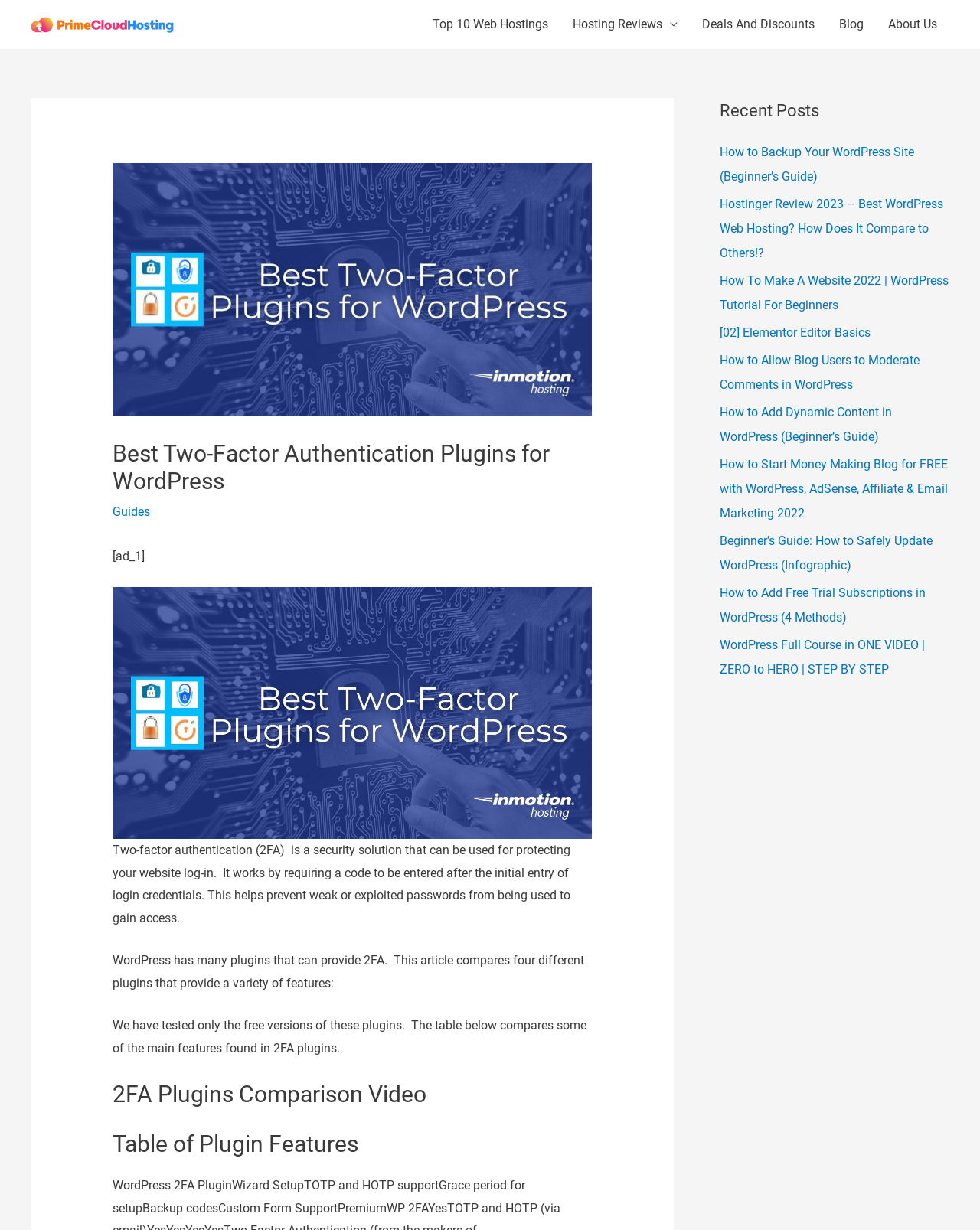Locate the bounding box of the UI element described by: "About Us" in the given webpage screenshot.

[0.894, 0.0, 0.969, 0.04]